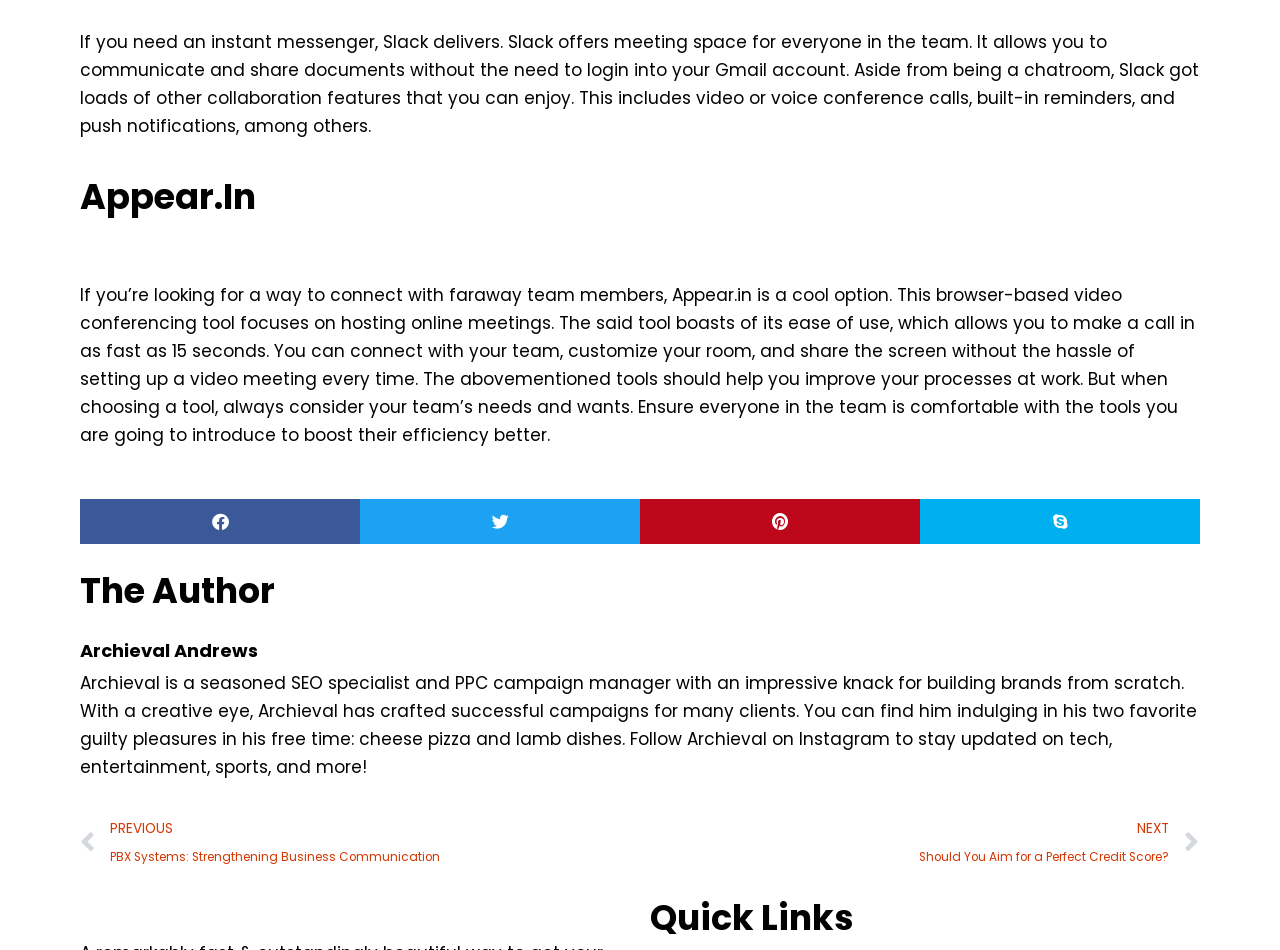Determine the bounding box coordinates for the UI element described. Format the coordinates as (top-left x, top-left y, bottom-right x, bottom-right y) and ensure all values are between 0 and 1. Element description: aria-label="Share on pinterest"

[0.5, 0.525, 0.719, 0.573]